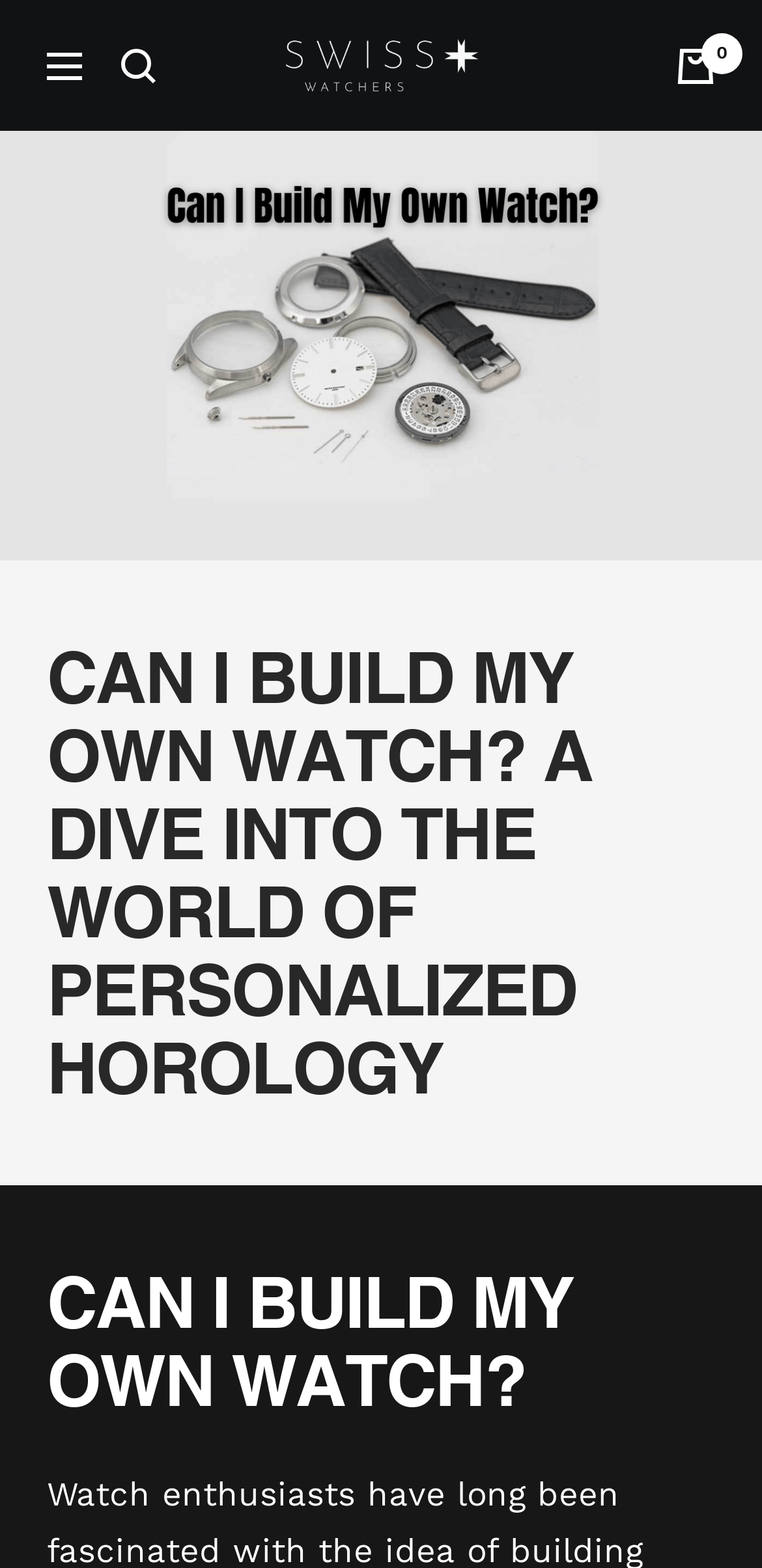Please locate the UI element described by "Navigation" and provide its bounding box coordinates.

[0.062, 0.033, 0.108, 0.051]